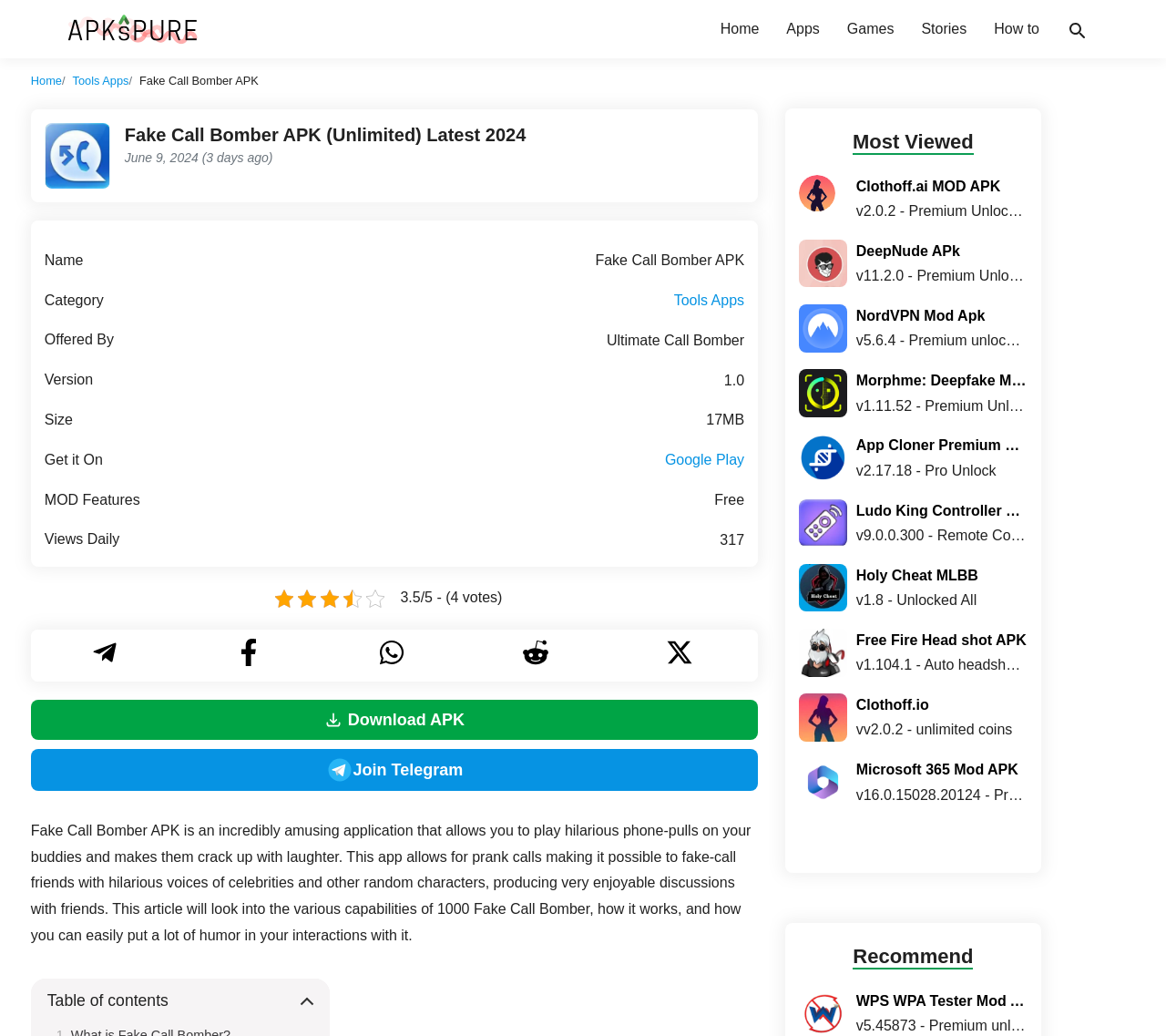Please specify the bounding box coordinates in the format (top-left x, top-left y, bottom-right x, bottom-right y), with all values as floating point numbers between 0 and 1. Identify the bounding box of the UI element described by: parent_node: Home

[0.055, 0.02, 0.172, 0.035]